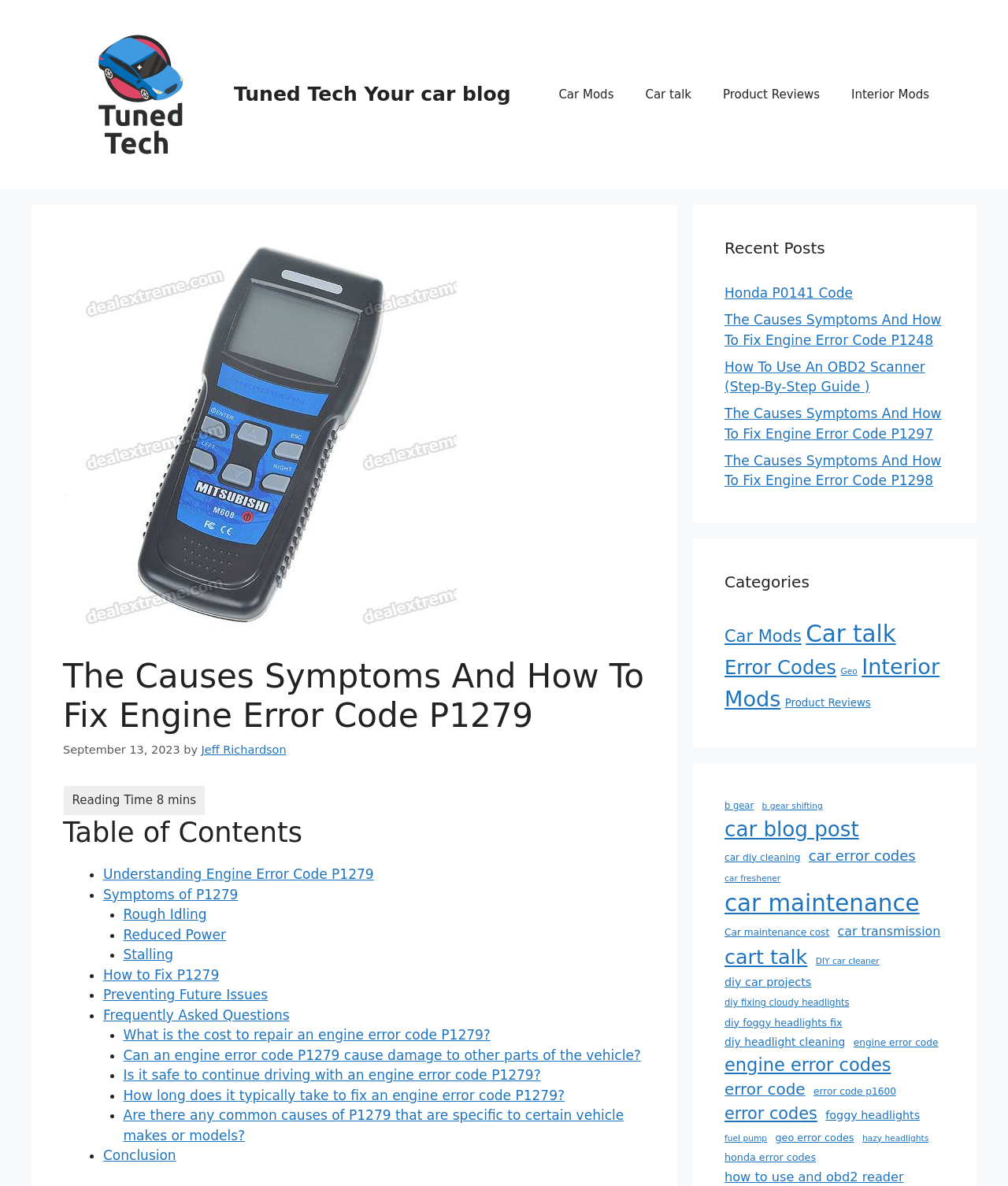How many items are in the 'Car Mods' category?
Give a detailed and exhaustive answer to the question.

The webpage's 'Categories' section lists the number of items in each category, including 'Car Mods (49 items)', which indicates that there are 49 items in the 'Car Mods' category.